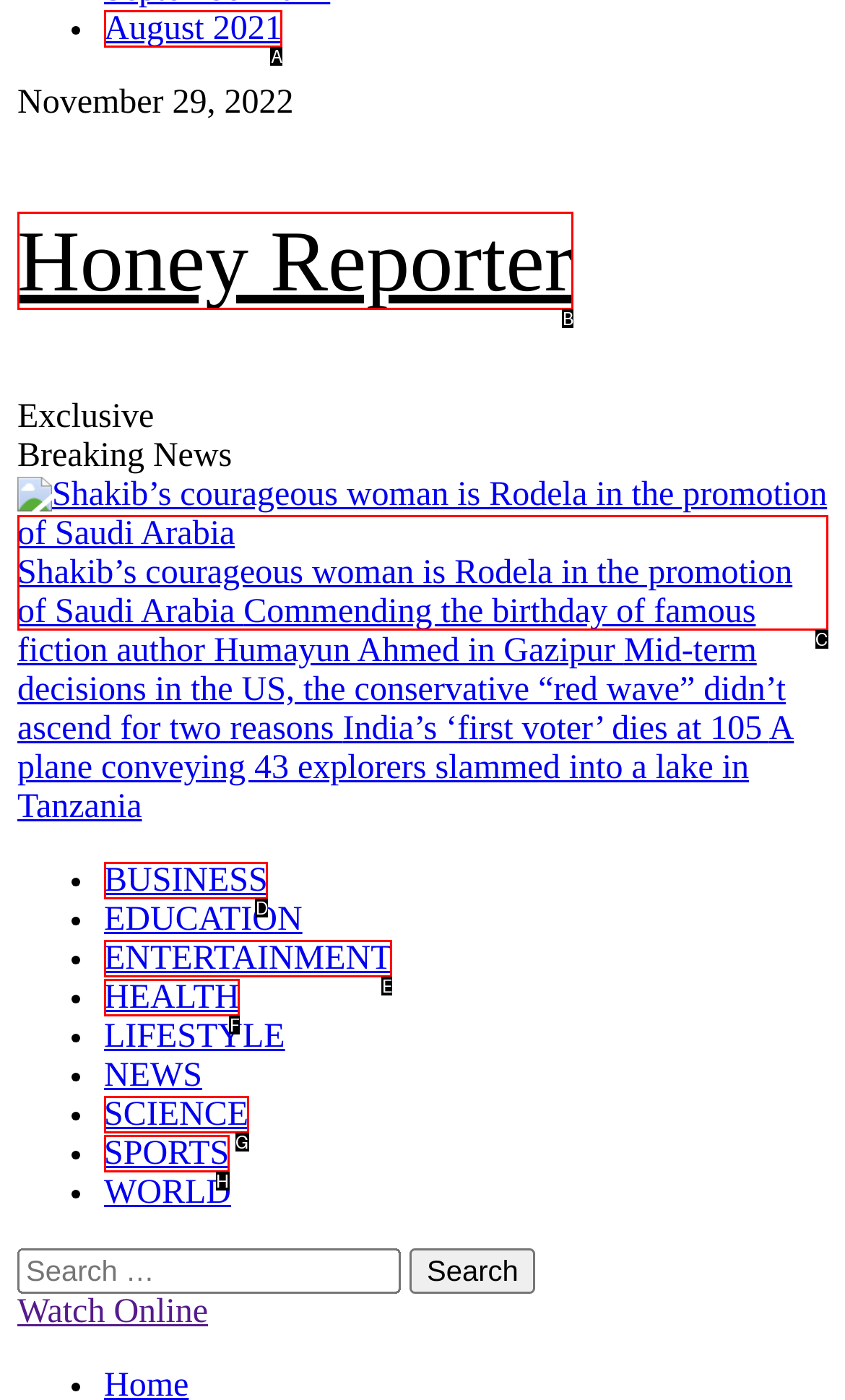Pick the option that corresponds to: August 2021
Provide the letter of the correct choice.

A